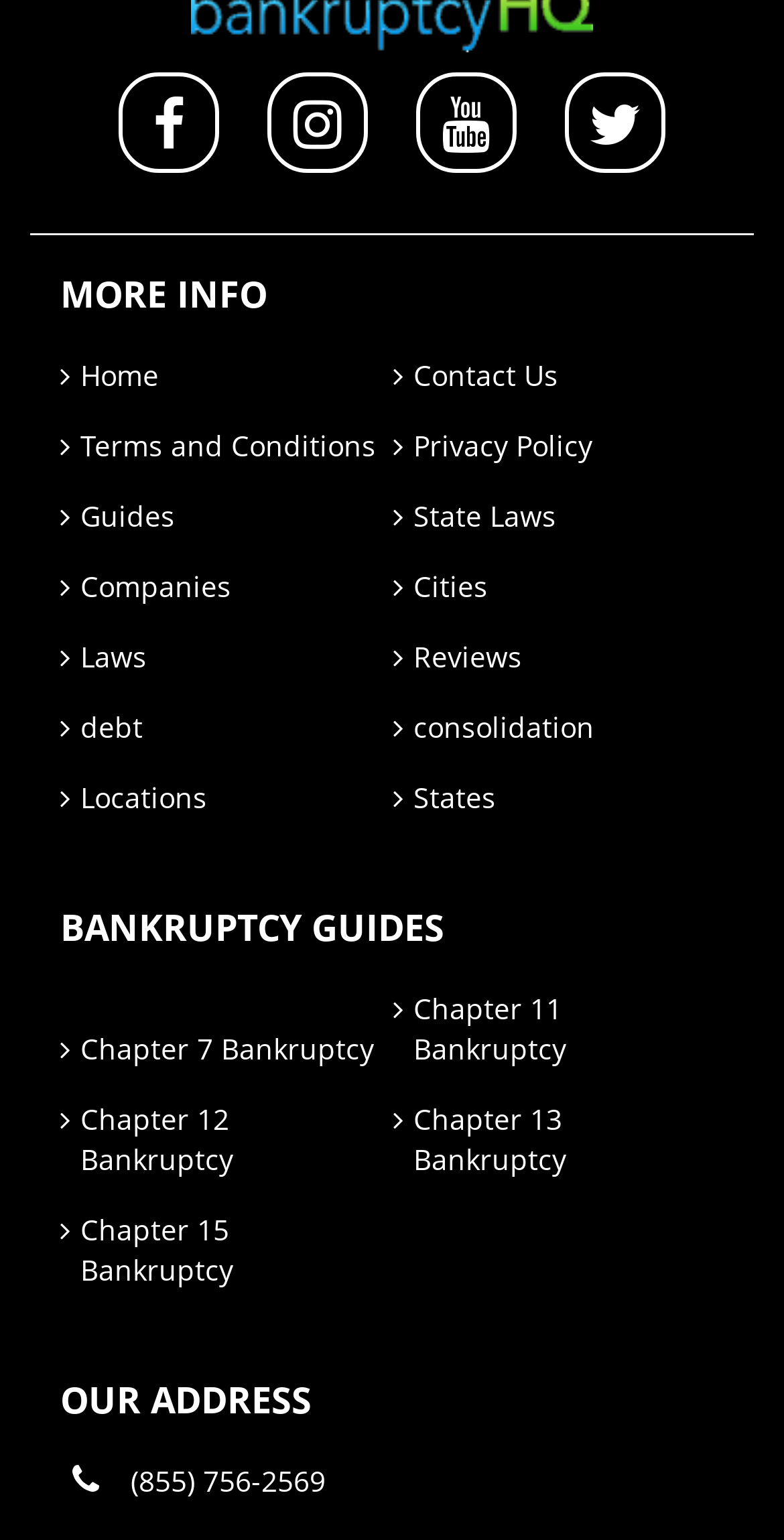Look at the image and give a detailed response to the following question: How can users contact the organization?

At the bottom of the webpage, I can see a phone number, (855) 756-2569, which is likely the contact number for the organization, allowing users to reach out to them for inquiries or assistance.